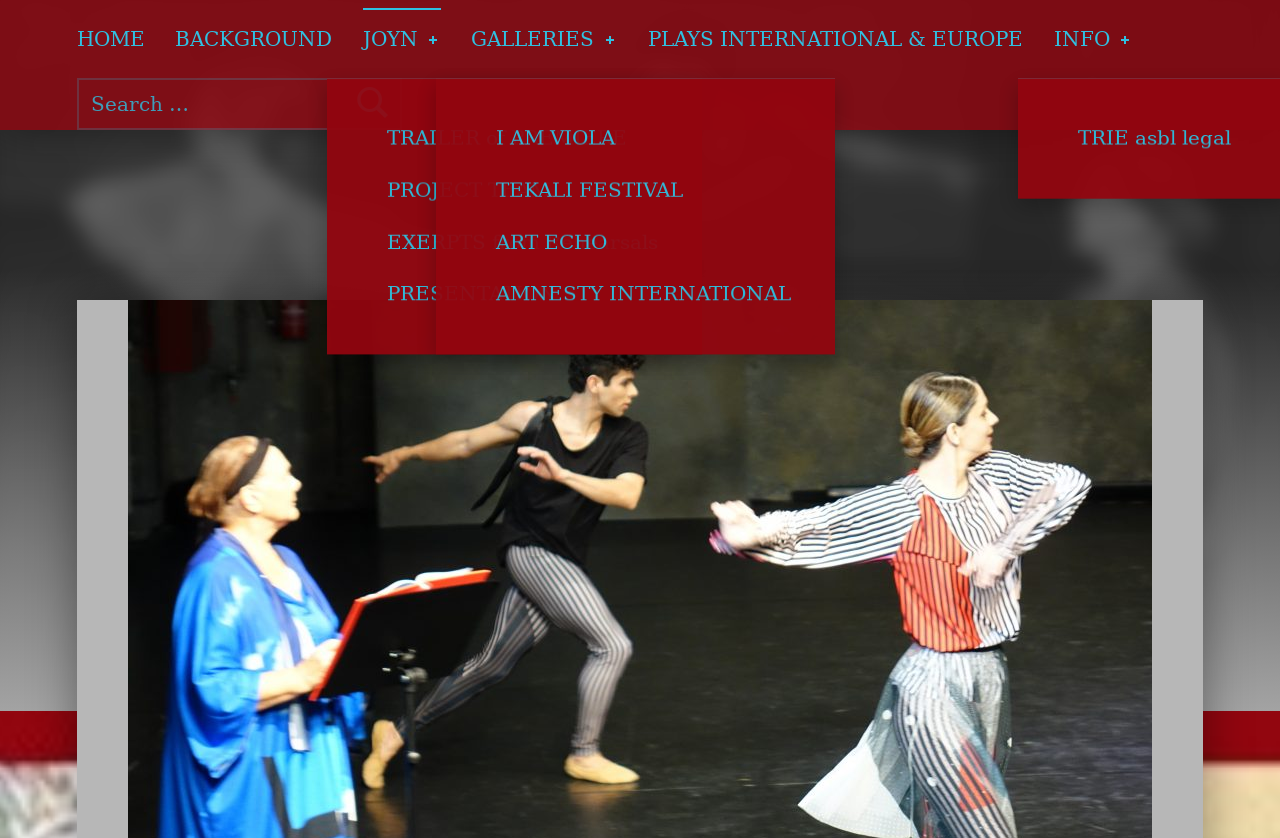What is the third submenu item?
Based on the image, give a concise answer in the form of a single word or short phrase.

JOYN